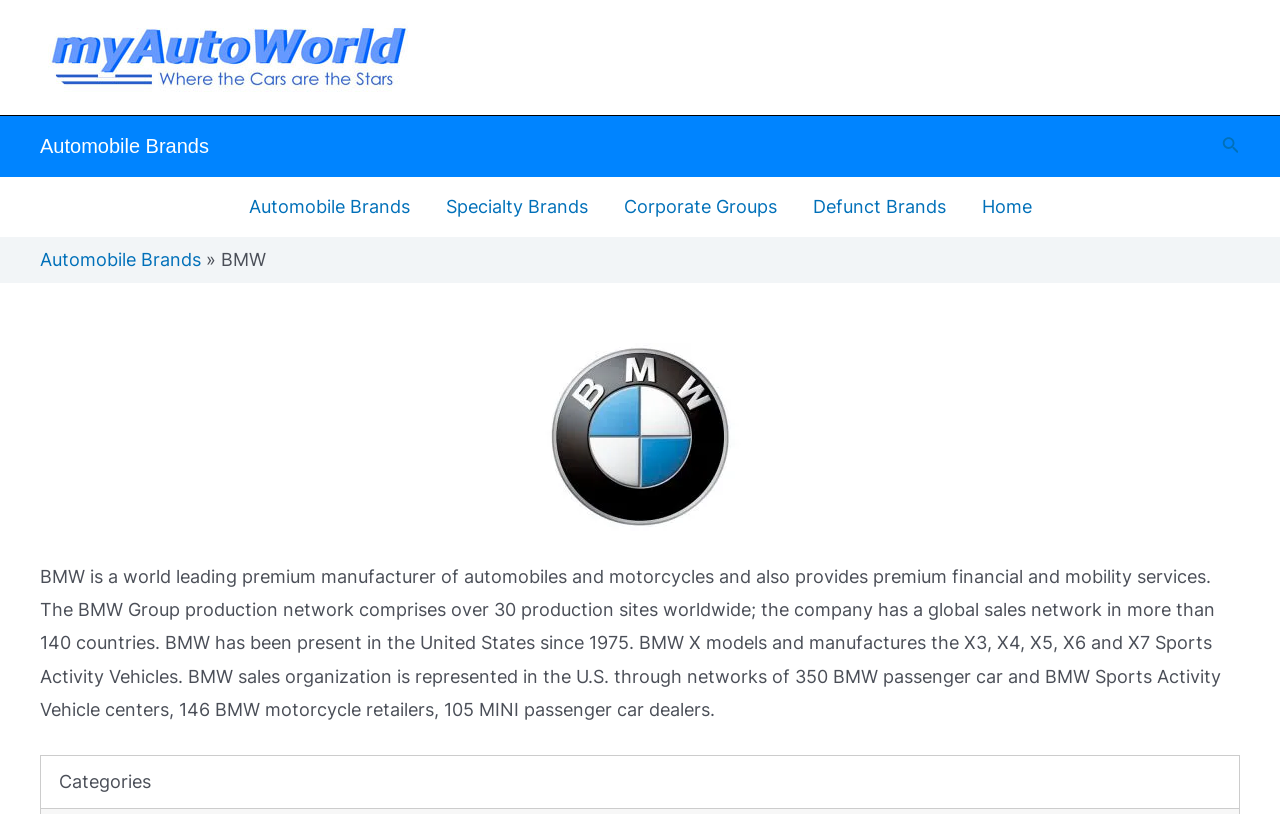Provide the bounding box coordinates in the format (top-left x, top-left y, bottom-right x, bottom-right y). All values are floating point numbers between 0 and 1. Determine the bounding box coordinate of the UI element described as: Search

[0.955, 0.164, 0.969, 0.195]